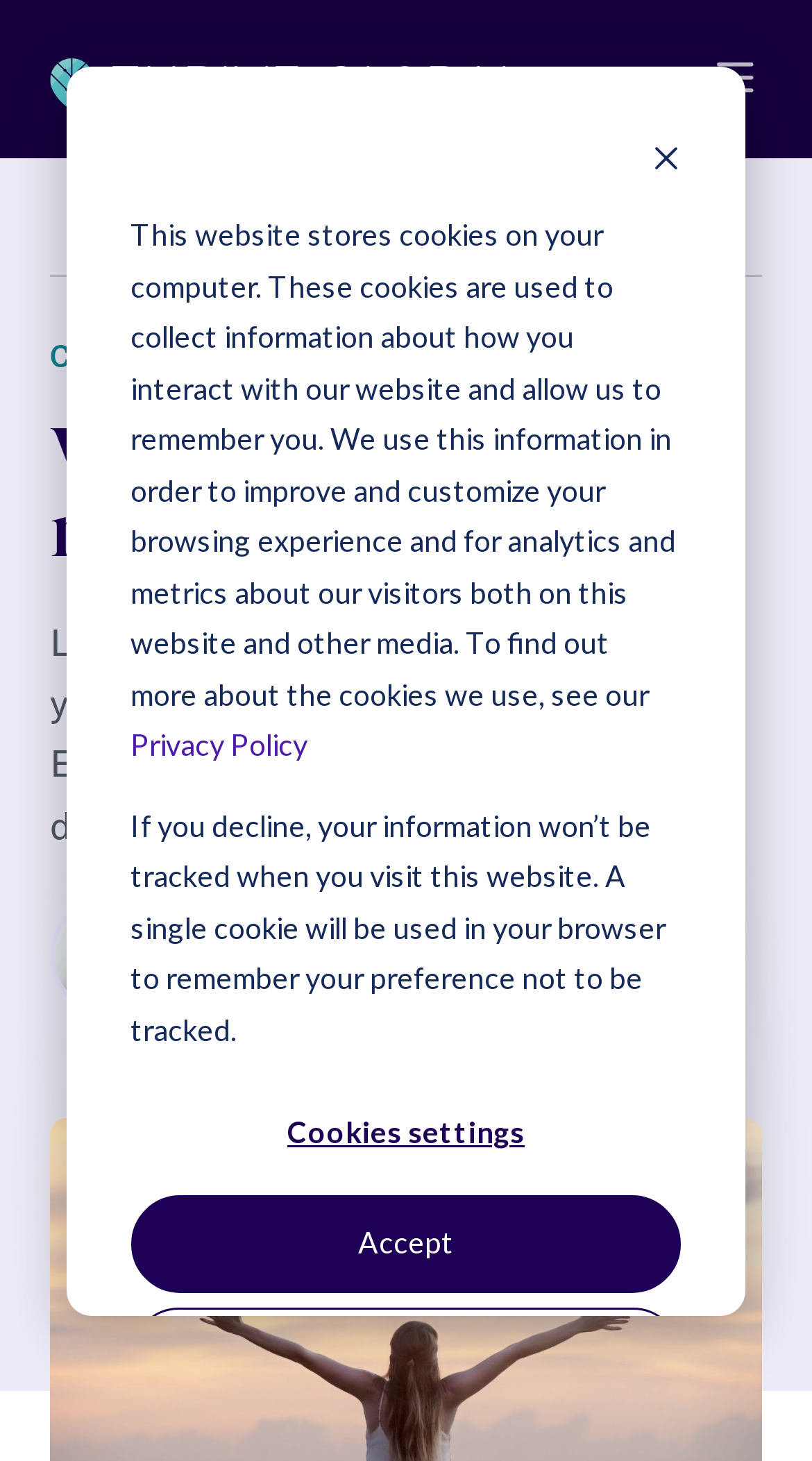What is the topic of the article?
Using the visual information from the image, give a one-word or short-phrase answer.

Making yourself happy